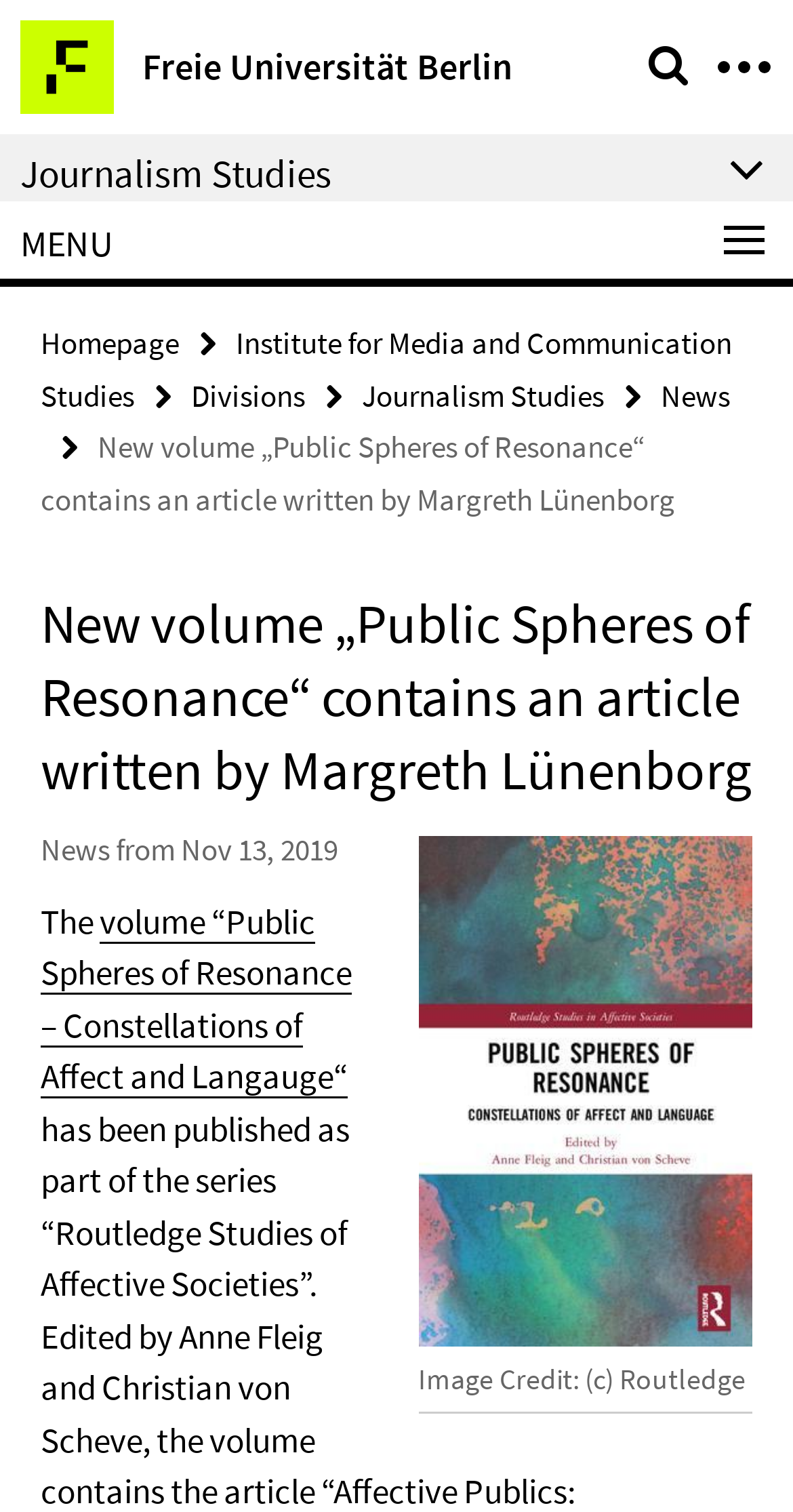Please determine the bounding box coordinates of the element to click on in order to accomplish the following task: "visit Journalism Studies". Ensure the coordinates are four float numbers ranging from 0 to 1, i.e., [left, top, right, bottom].

[0.026, 0.097, 0.974, 0.132]